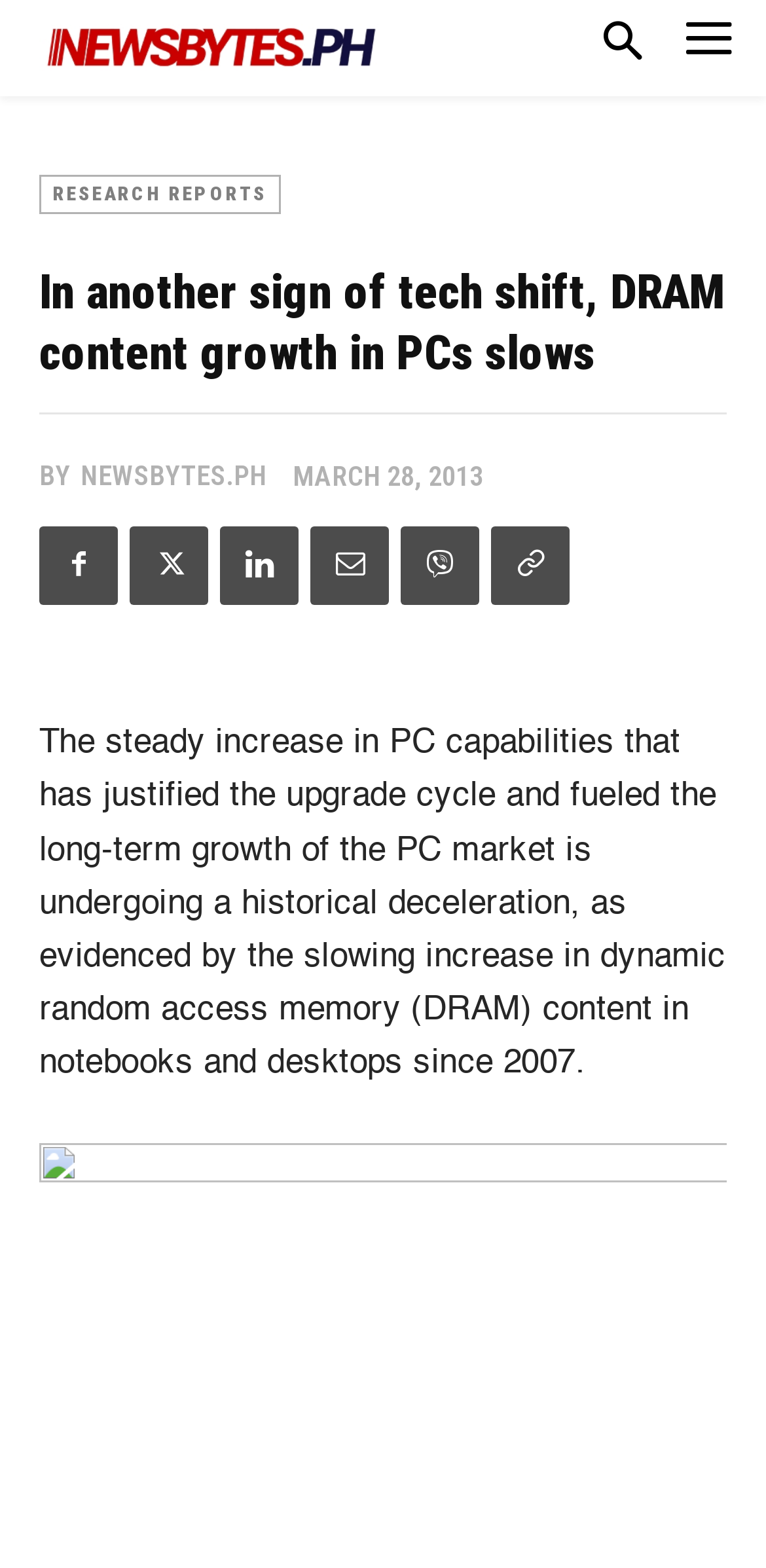Give a full account of the webpage's elements and their arrangement.

The webpage appears to be a news article or research report. At the top left corner, there is a logo, which is also a link. Next to the logo, there is a link labeled "RESEARCH REPORTS". The main title of the article, "In another sign of tech shift, DRAM content growth in PCs slows", is prominently displayed below the logo and takes up most of the top section of the page.

Below the title, there is a byline with the text "BY" followed by a link to "NEWSBYTES.PH", which is likely the author or publication of the article. To the right of the byline, there is a timestamp showing the date "MARCH 28, 2013".

Underneath the byline and timestamp, there are five social media links, represented by icons, which are evenly spaced and aligned horizontally. These links are for sharing the article on various platforms.

The main content of the article begins below the social media links. The text describes the deceleration of the PC market growth, specifically citing the slowing increase in dynamic random access memory (DRAM) content in notebooks and desktops since 2007.